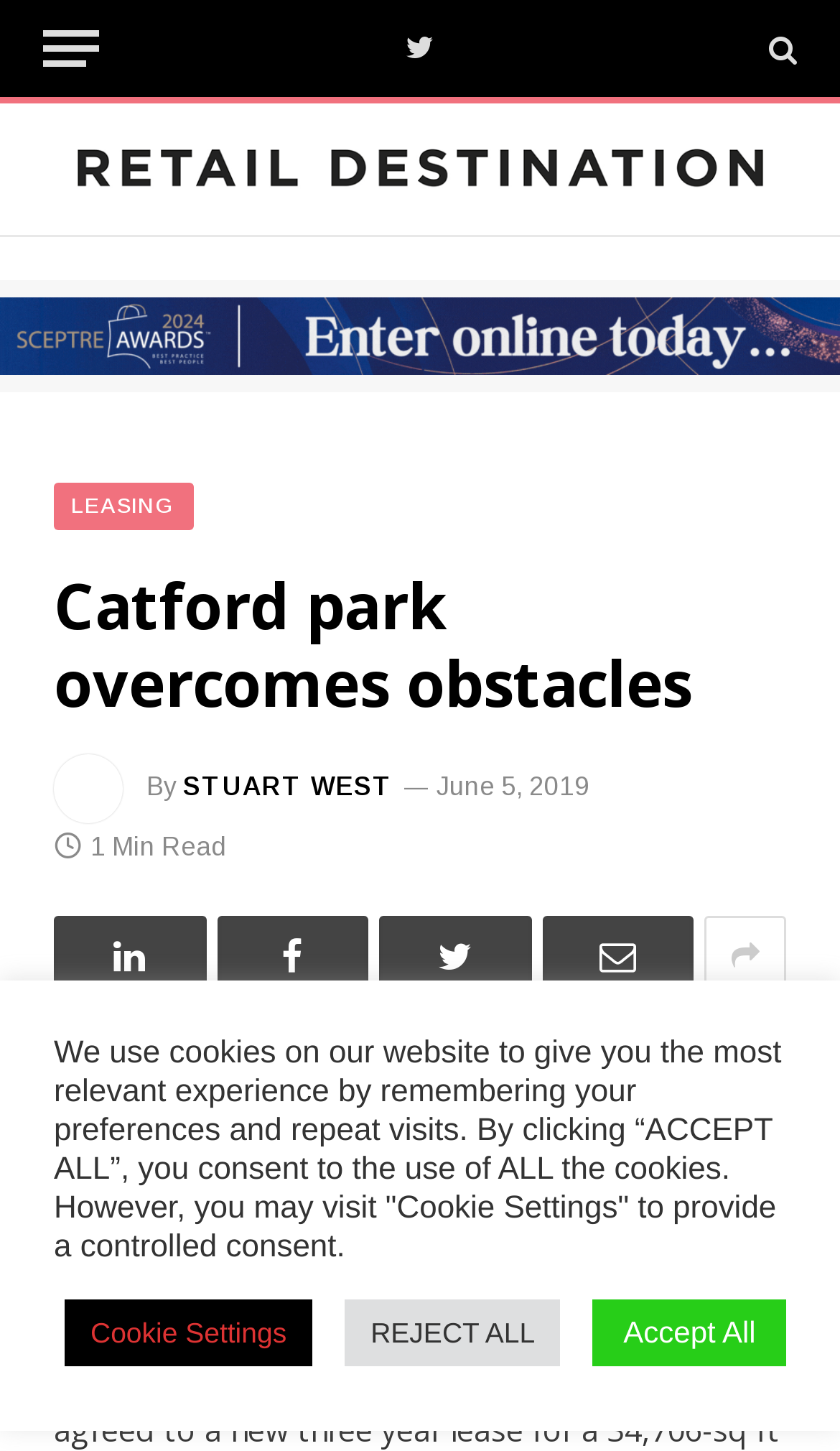Provide a short answer to the following question with just one word or phrase: What is the date of the article?

June 5, 2019